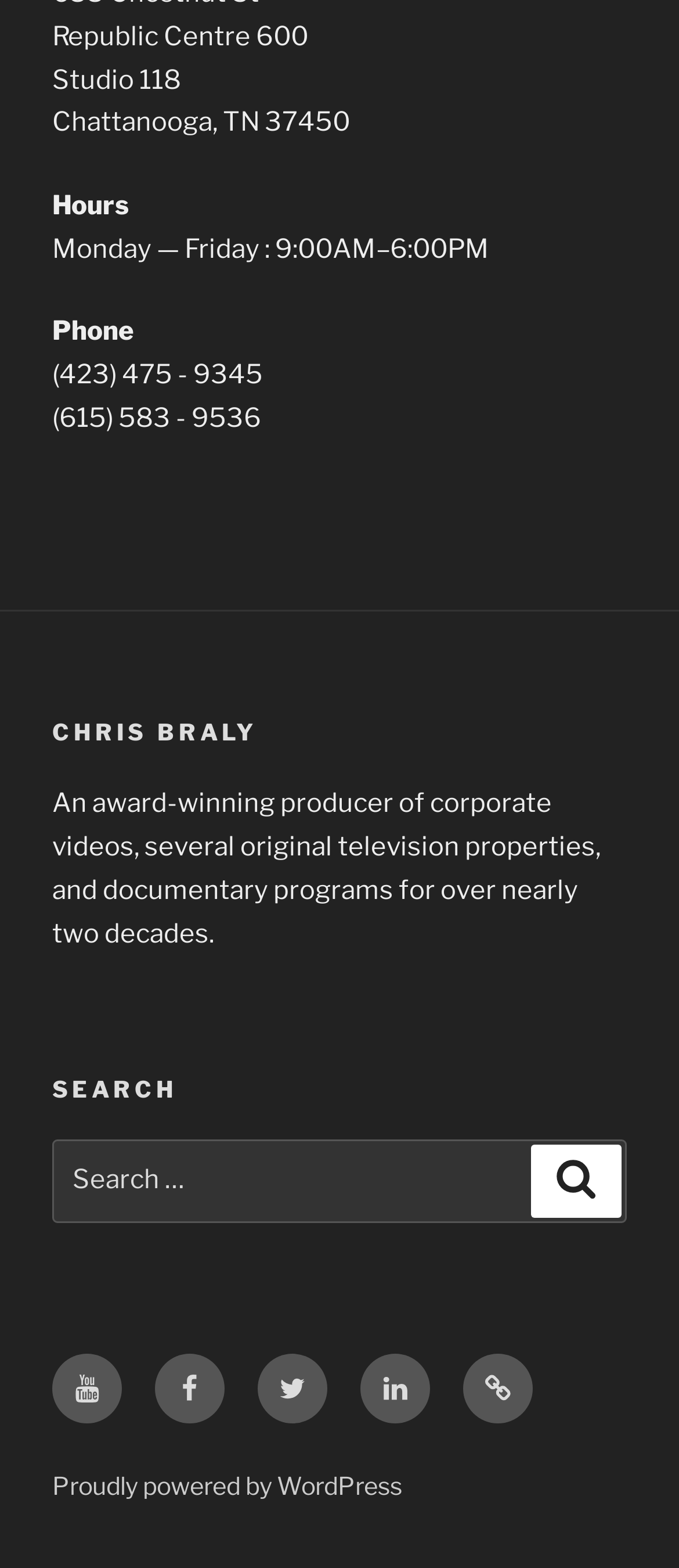How many phone numbers are listed?
Based on the visual details in the image, please answer the question thoroughly.

I counted the phone numbers listed on the webpage and found two: '(423) 475 - 9345' and '(615) 583 - 9536'.